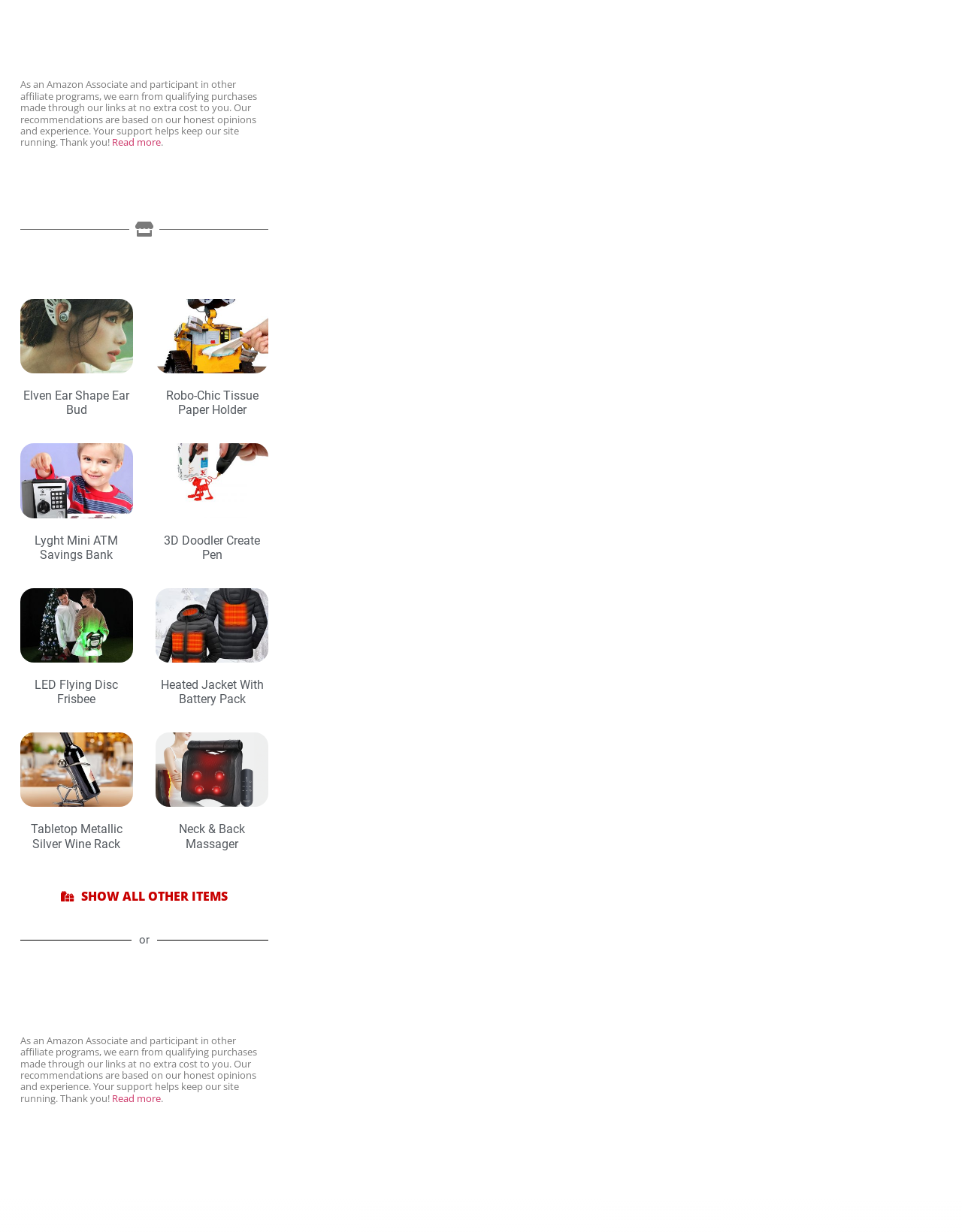Review the image closely and give a comprehensive answer to the question: What is the purpose of the 'SHOW ALL OTHER ITEMS' link?

The 'SHOW ALL OTHER ITEMS' link is likely used to load more products beyond the initial 10 listed on the first page. This link suggests that there are more products available on the website, and clicking on it will display additional items.